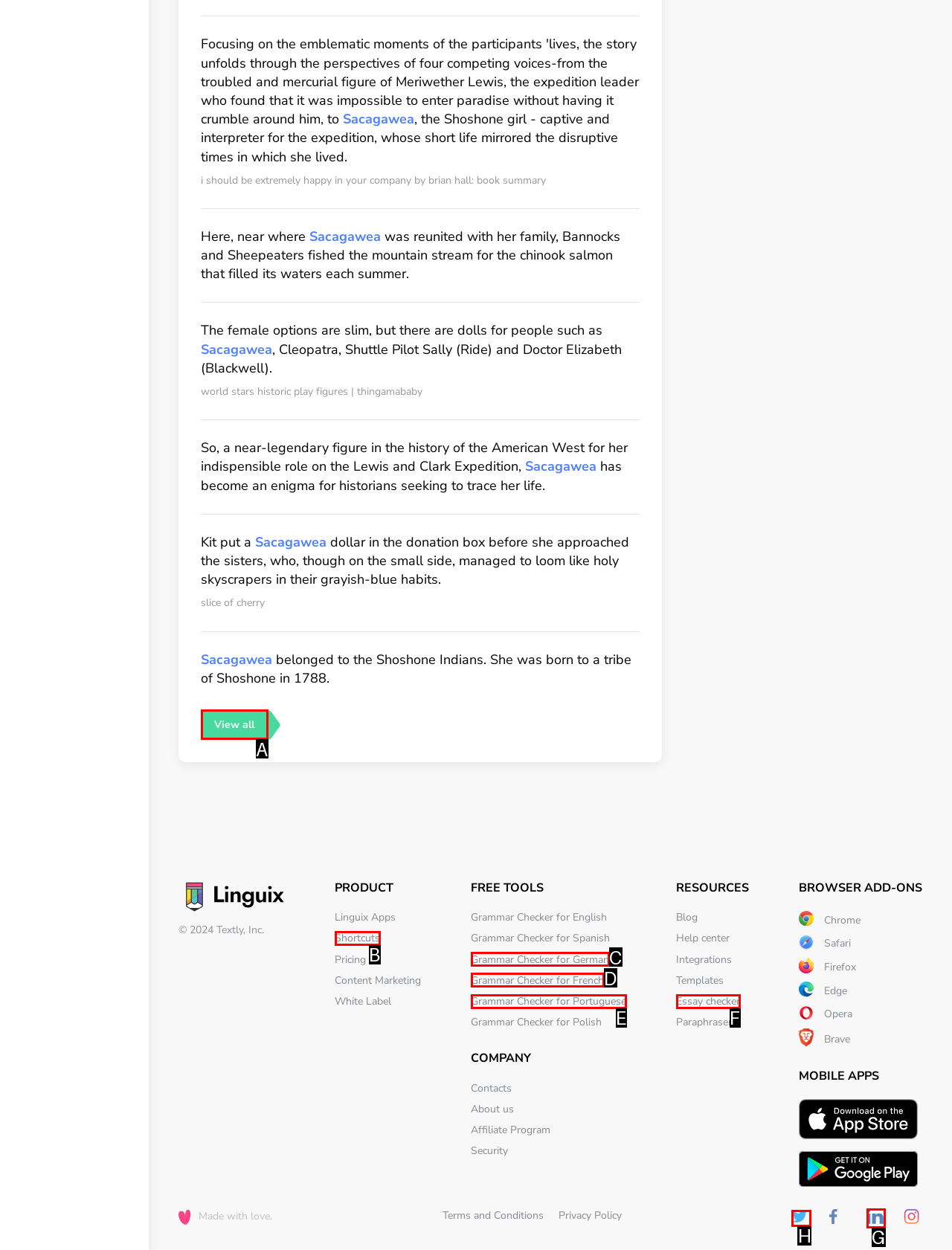Identify the HTML element you need to click to achieve the task: Click on the 'Linguix twitter' link. Respond with the corresponding letter of the option.

H